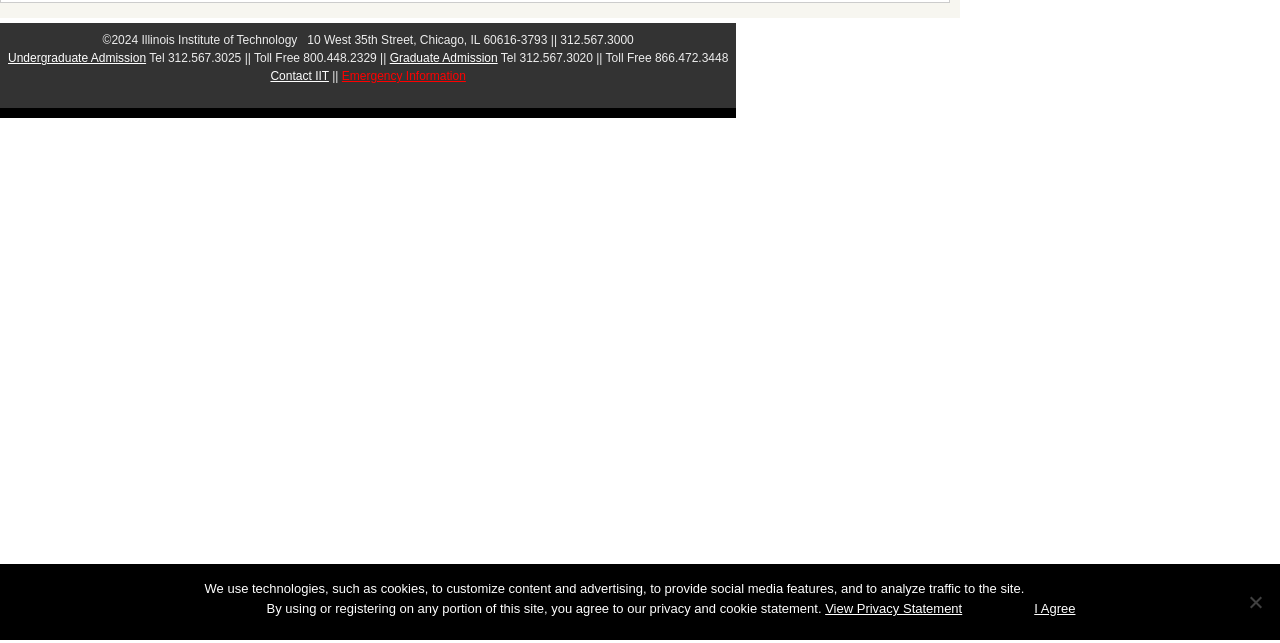From the element description: "Contact IIT", extract the bounding box coordinates of the UI element. The coordinates should be expressed as four float numbers between 0 and 1, in the order [left, top, right, bottom].

[0.211, 0.108, 0.257, 0.129]